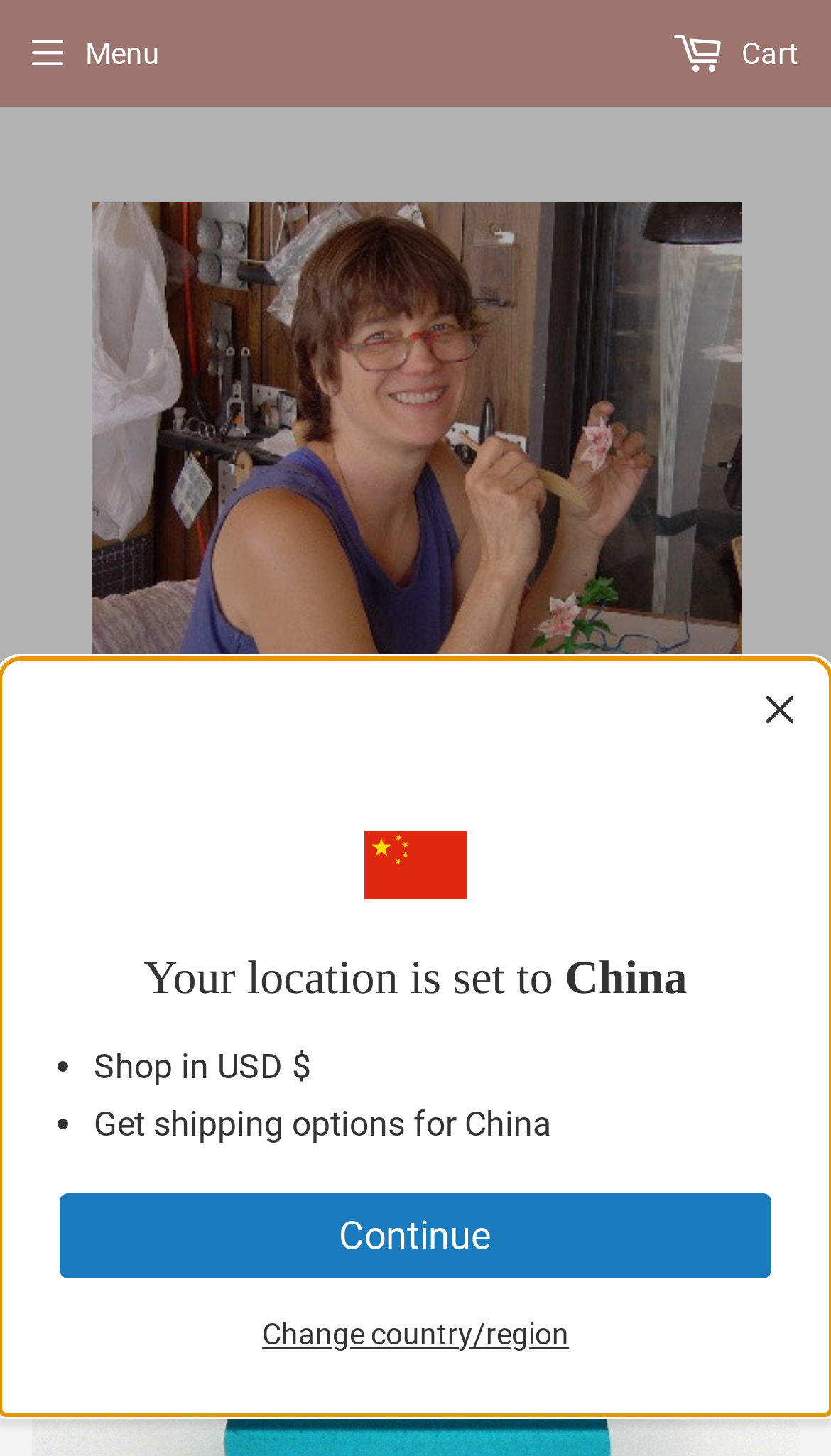Please provide the bounding box coordinates in the format (top-left x, top-left y, bottom-right x, bottom-right y). Remember, all values are floating point numbers between 0 and 1. What is the bounding box coordinate of the region described as: Change country/region

[0.315, 0.903, 0.685, 0.931]